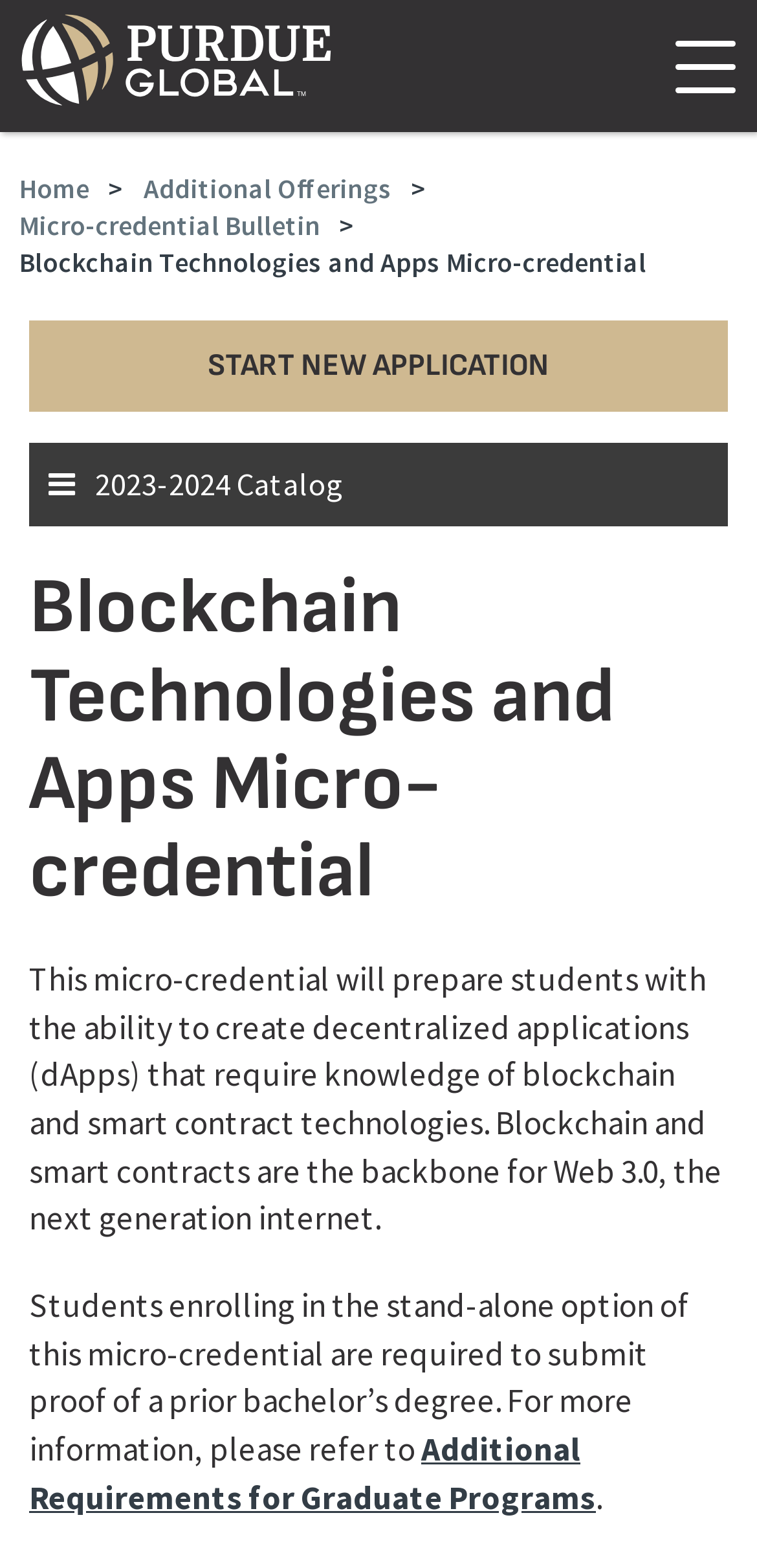What is the main heading of this webpage? Please extract and provide it.

Blockchain Technologies and Apps Micro-credential